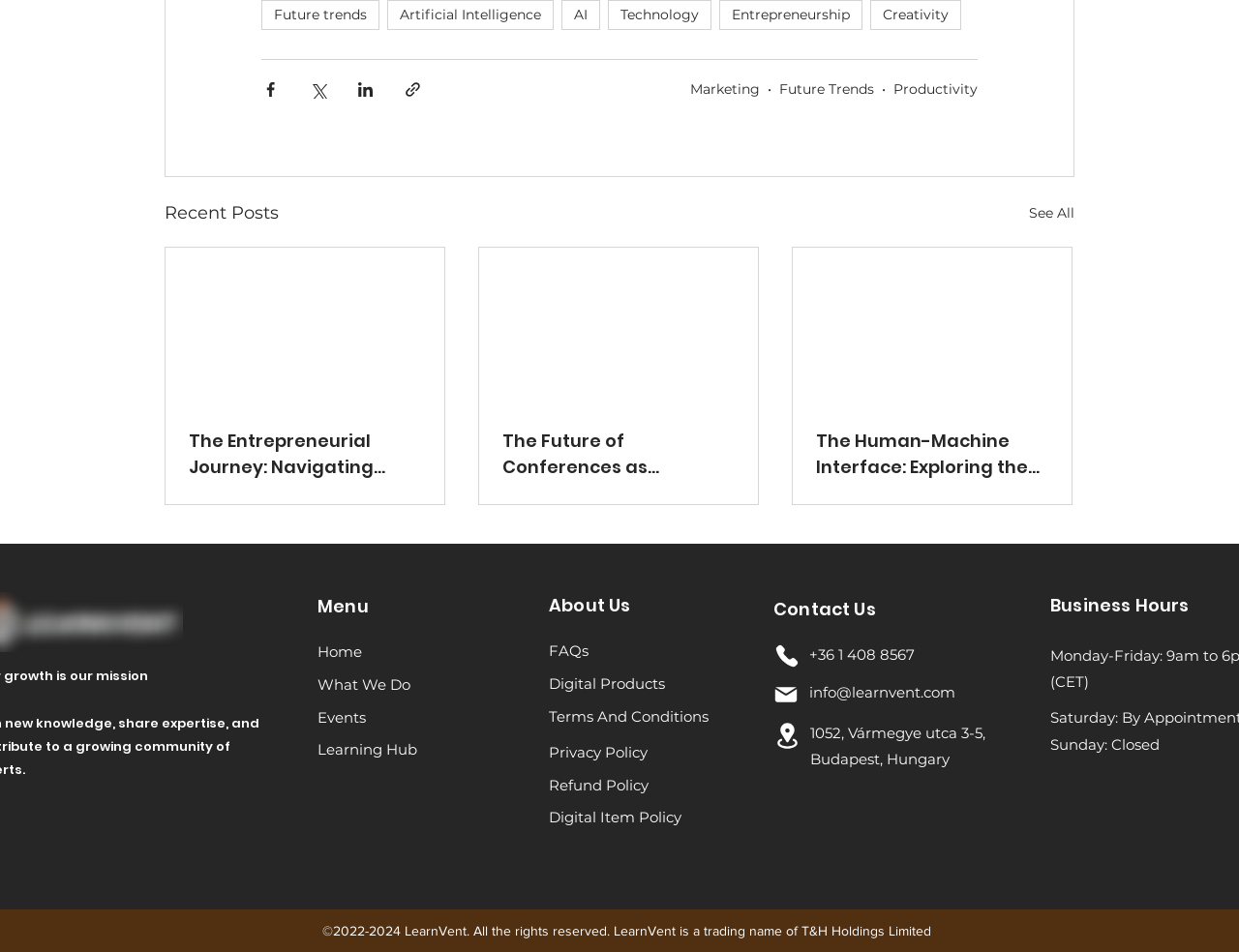What is the last business hour listed?
Based on the image, provide your answer in one word or phrase.

Sunday: Closed